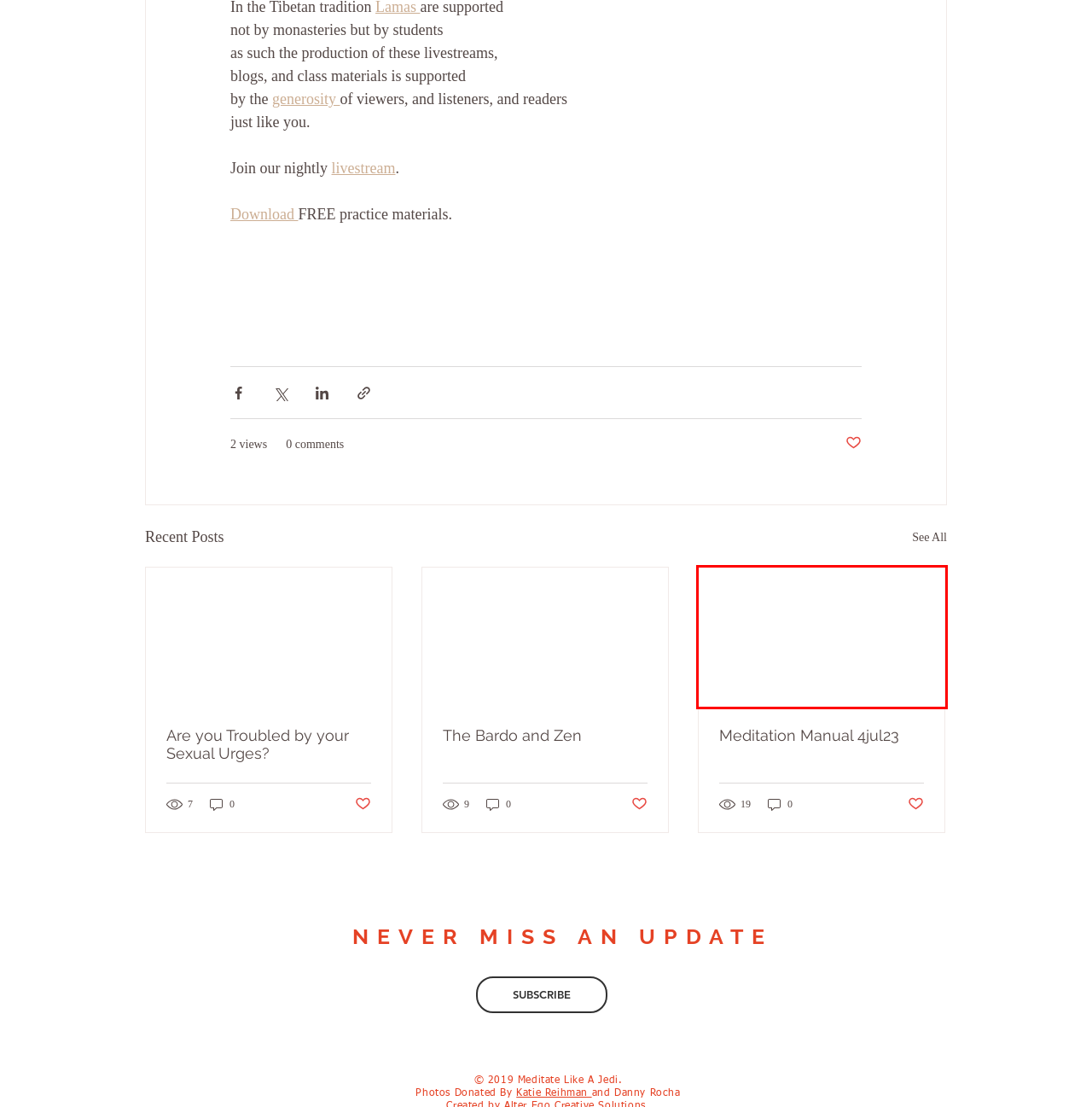Review the webpage screenshot provided, noting the red bounding box around a UI element. Choose the description that best matches the new webpage after clicking the element within the bounding box. The following are the options:
A. Are you Troubled by your Sexual Urges?
B. Classes | Meditate Like A Jedi
C. #meditation
D. Meditation Manual 4jul23
E. Contact | Meditate Like A Jedi
F. About | Meditate Like A Jedi
G. #jedi
H. The Bardo and Zen

D